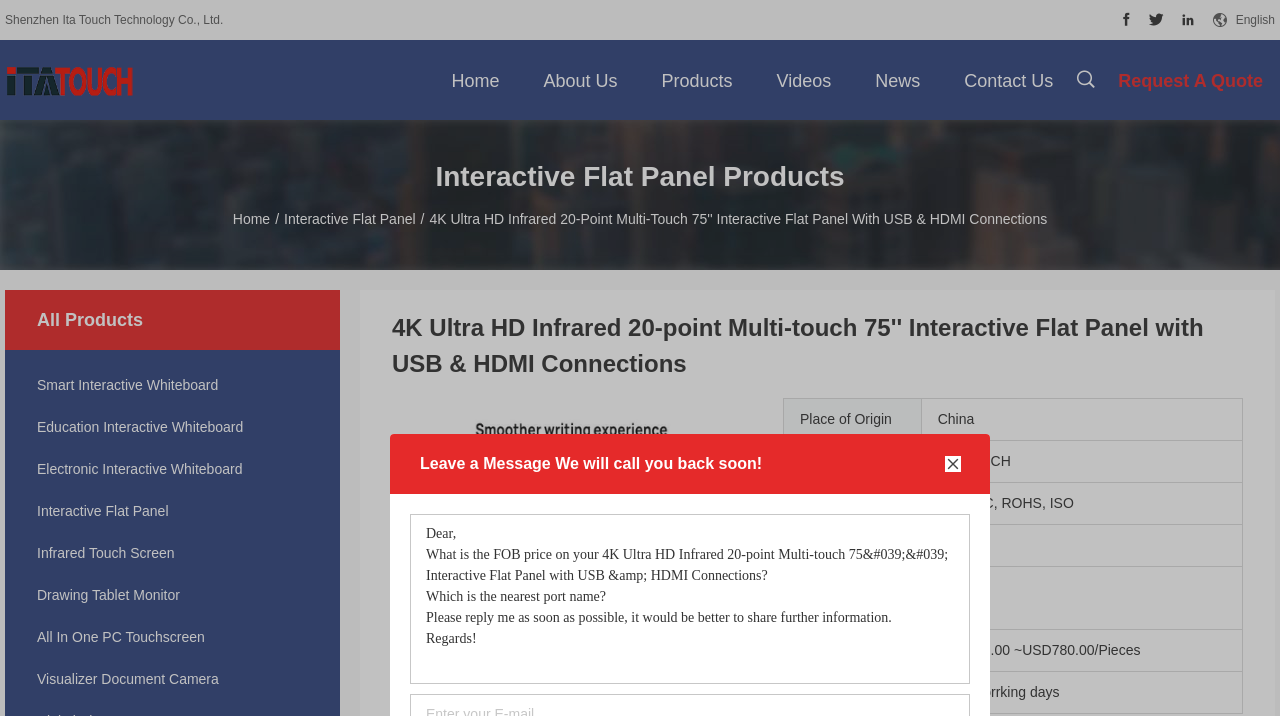Locate the coordinates of the bounding box for the clickable region that fulfills this instruction: "Click the 'Leave a Message' button".

[0.328, 0.635, 0.43, 0.659]